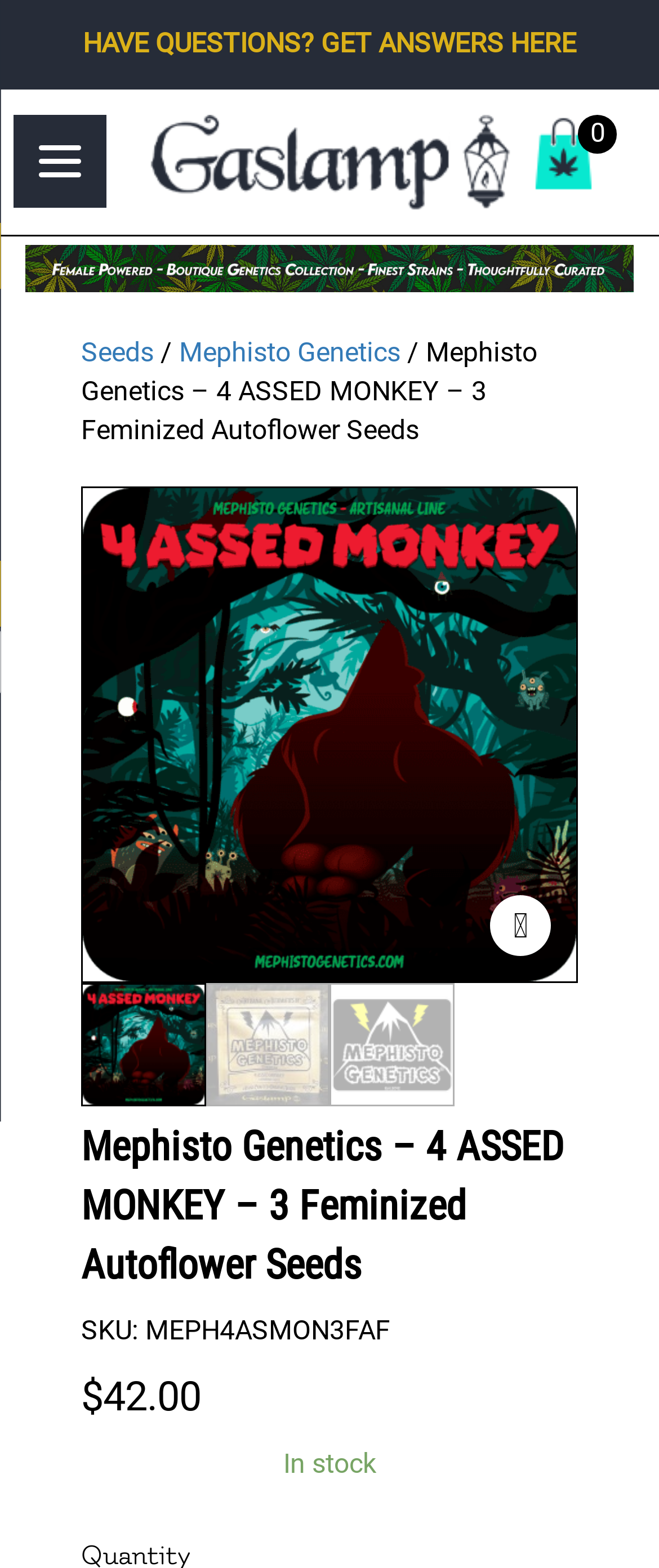How many images are on the page?
Observe the image and answer the question with a one-word or short phrase response.

6